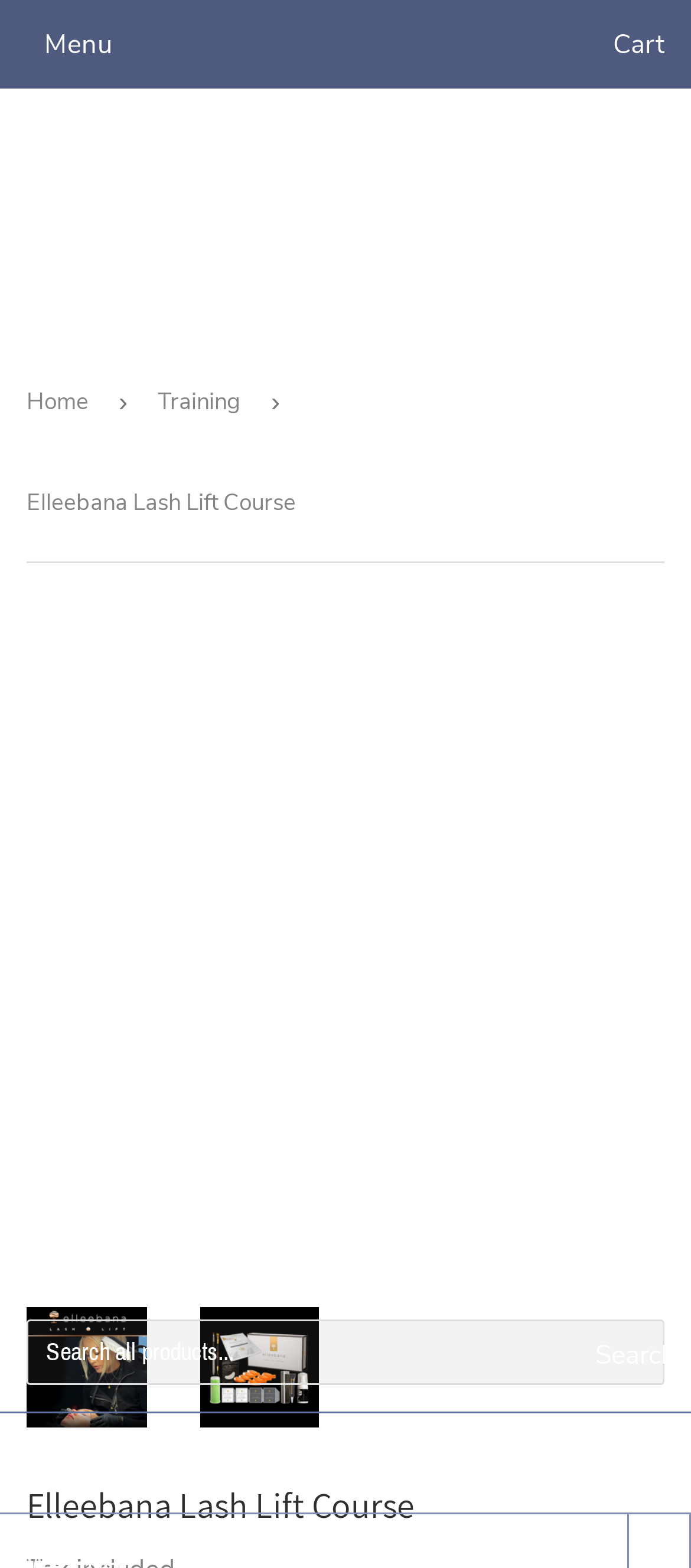Identify the bounding box coordinates of the element to click to follow this instruction: 'Click the menu button'. Ensure the coordinates are four float values between 0 and 1, provided as [left, top, right, bottom].

[0.038, 0.003, 0.162, 0.053]